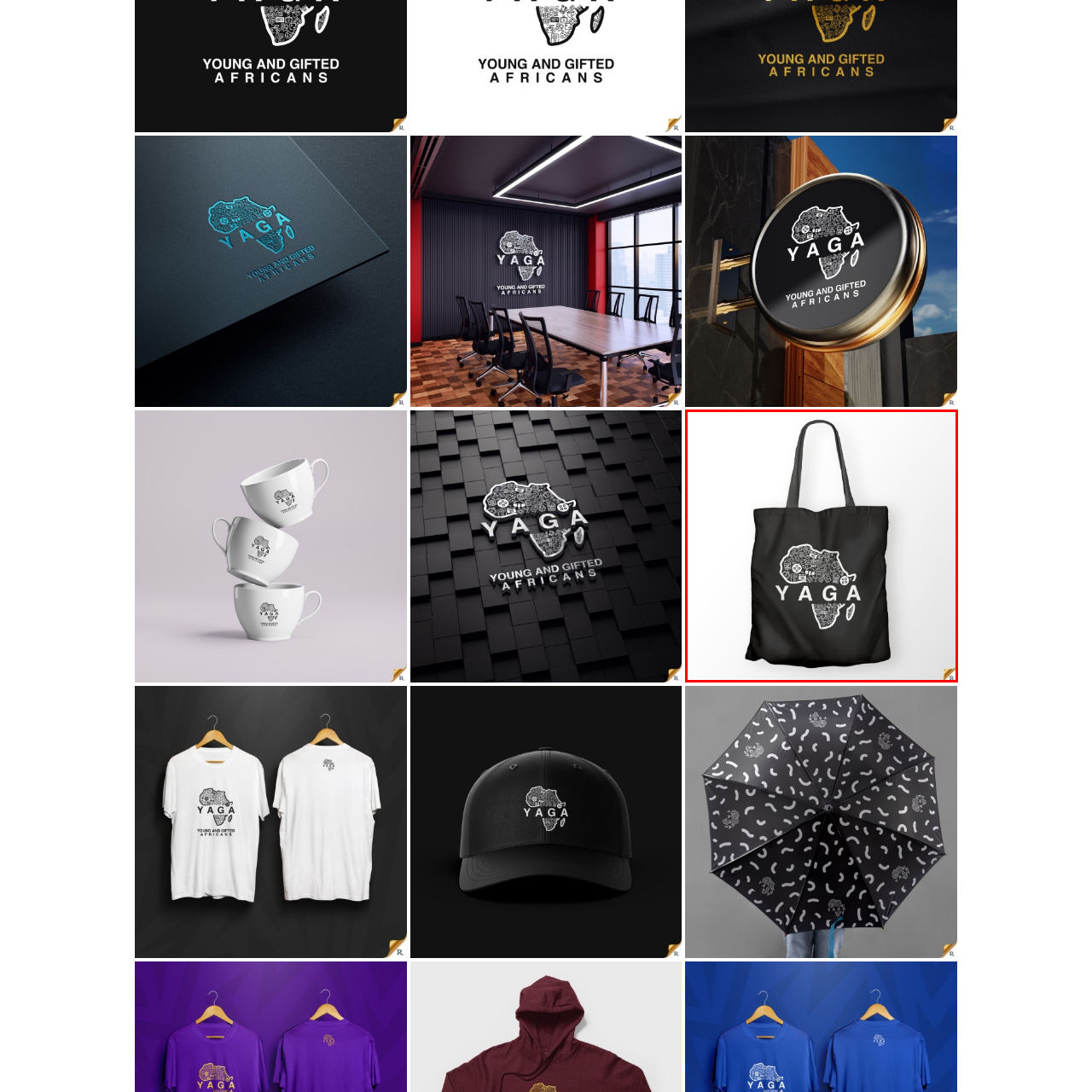What is the shape outlined below the letter 'Y'?
Study the image highlighted with a red bounding box and respond to the question with a detailed answer.

According to the caption, the letter 'Y' sits above a 'decorative outline of the African continent', which suggests that the shape outlined below the letter 'Y' is the African continent.